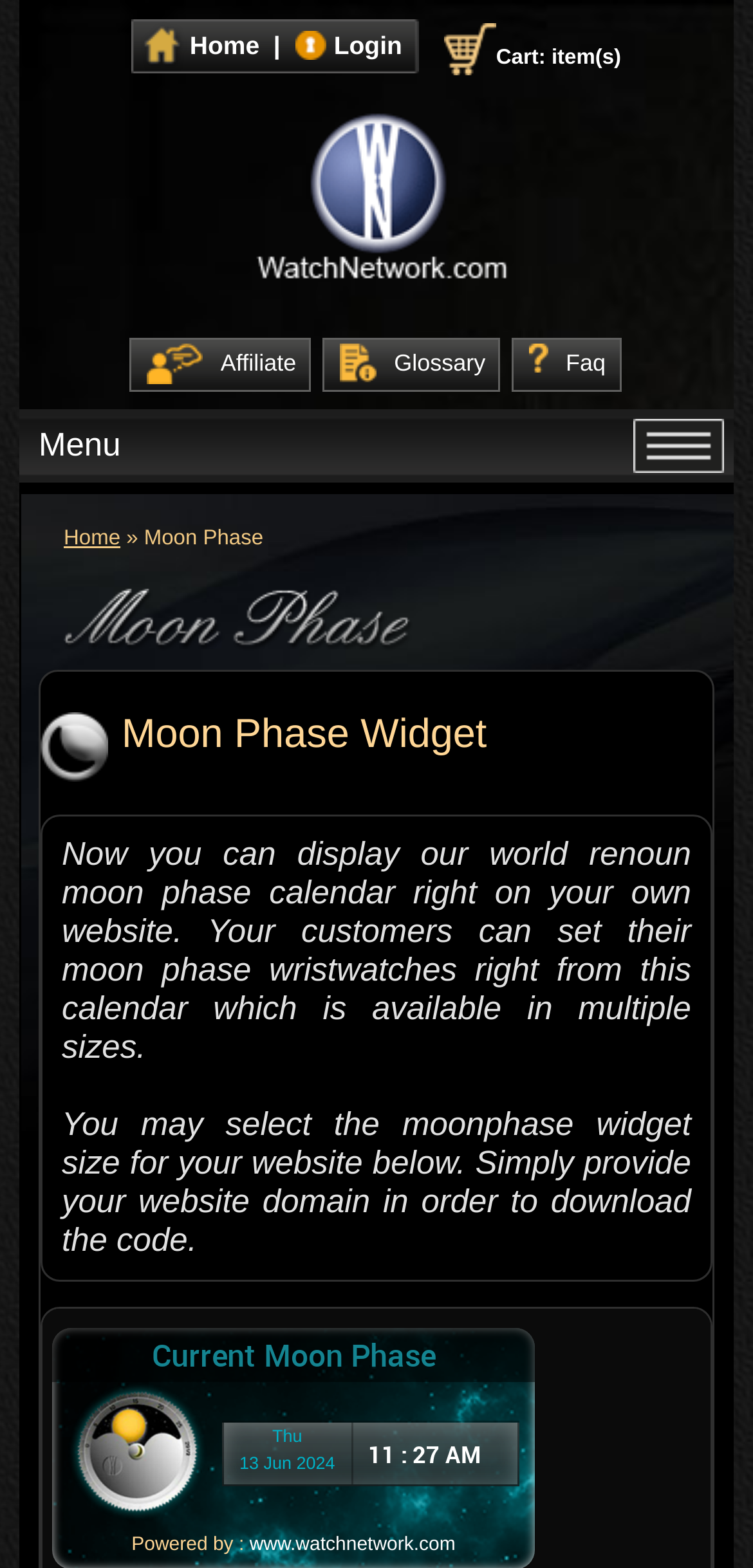What is the main purpose of the moon phase calendar?
Can you give a detailed and elaborate answer to the question?

I inferred the main purpose of the moon phase calendar by reading the text on the webpage, which says 'Now you can display our world-renowned moon phase calendar right on your own website. Your customers can set their moon phase wristwatches right from this calendar...'.